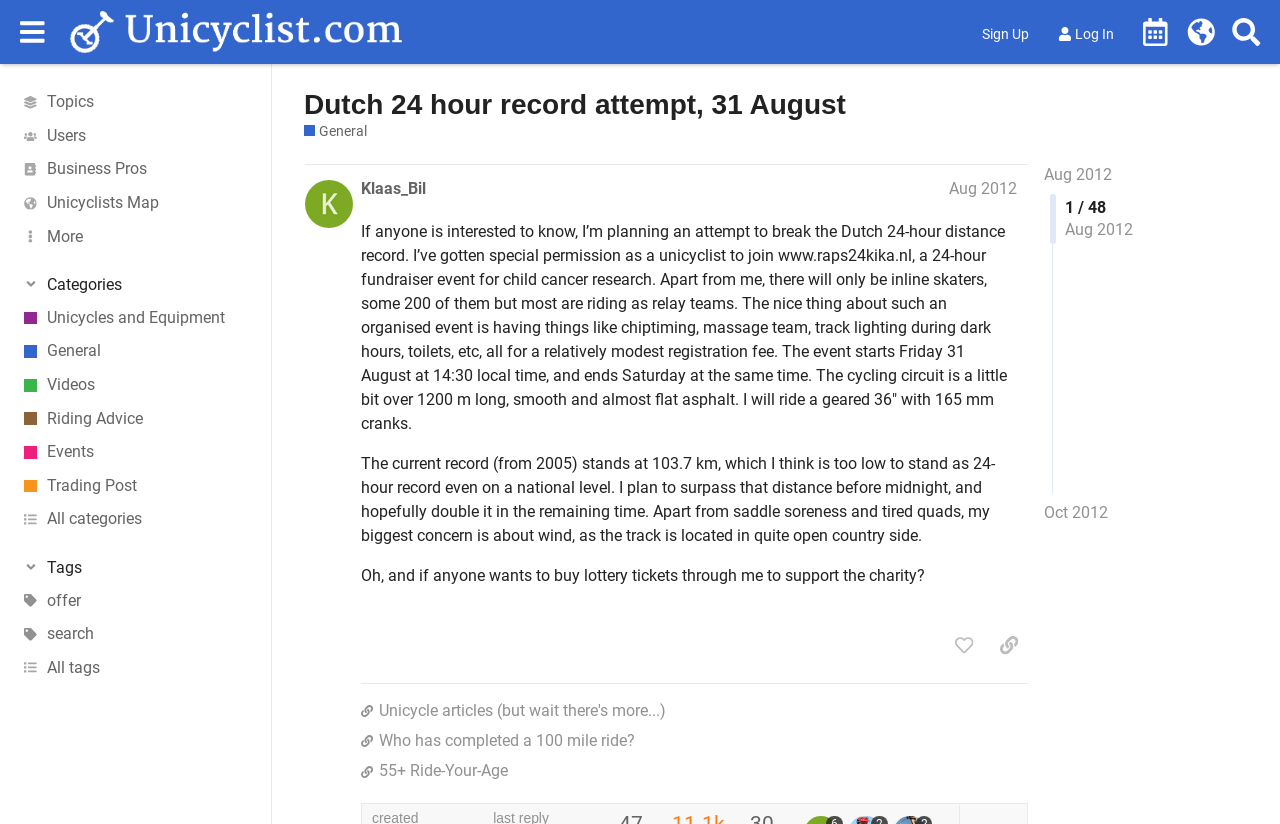Determine the bounding box coordinates of the clickable area required to perform the following instruction: "Read the post about the Dutch 24 hour record attempt". The coordinates should be represented as four float numbers between 0 and 1: [left, top, right, bottom].

[0.238, 0.107, 0.916, 0.148]